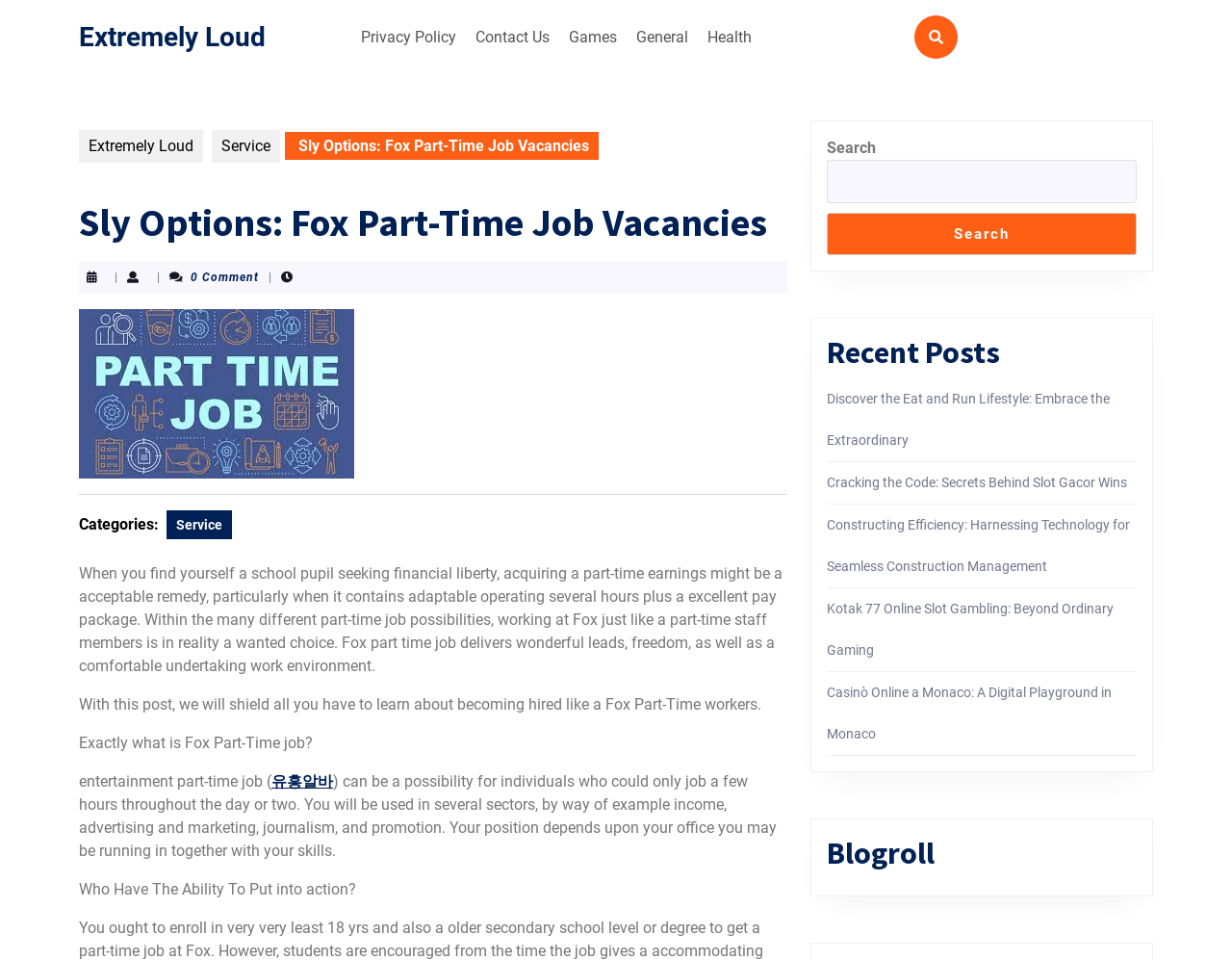Pinpoint the bounding box coordinates of the area that should be clicked to complete the following instruction: "Click the 'Contact Us' link". The coordinates must be given as four float numbers between 0 and 1, i.e., [left, top, right, bottom].

[0.38, 0.019, 0.452, 0.059]